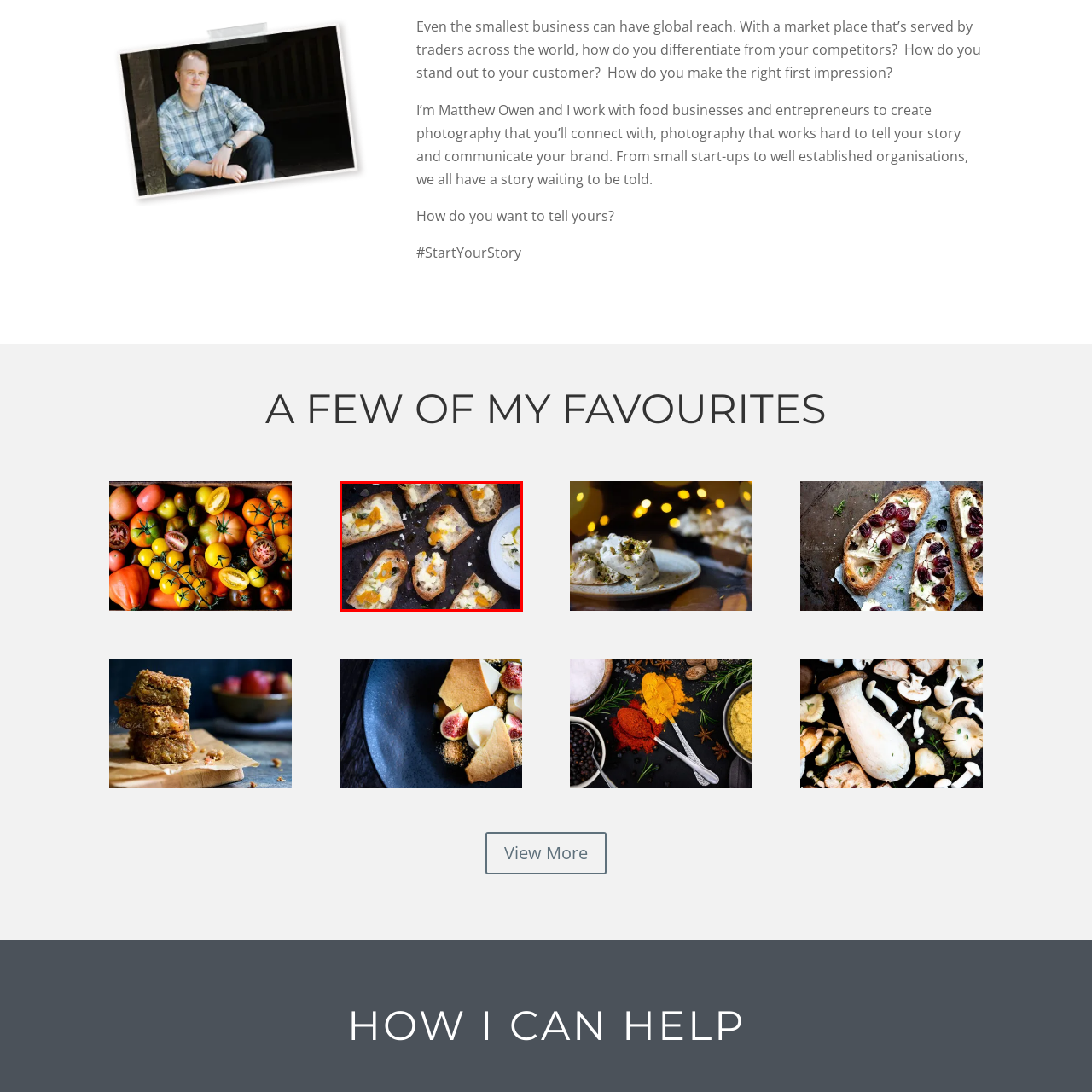Generate a detailed explanation of the image that is highlighted by the red box.

This image showcases a delightful arrangement of artisanal toasts topped with a mix of creamy cheese and vibrant garnishes. The toasts, lightly charred and golden brown, are scattered artfully across a dark surface, enhancing their rustic charm. Each piece features generous dollops of soft cheese, complemented by pops of flavor from bright orange segments and a sprinkling of fresh herbs and seeds. 

Accompanying the toasts is a small bowl filled with similar cheese and garnishments, inviting viewers to imagine the delightful combination of flavors in every bite. This visually appealing presentation not only highlights the beauty of the ingredients but also evokes a sense of warmth and culinary creativity, perfect for a gathering or a casual meal at home.